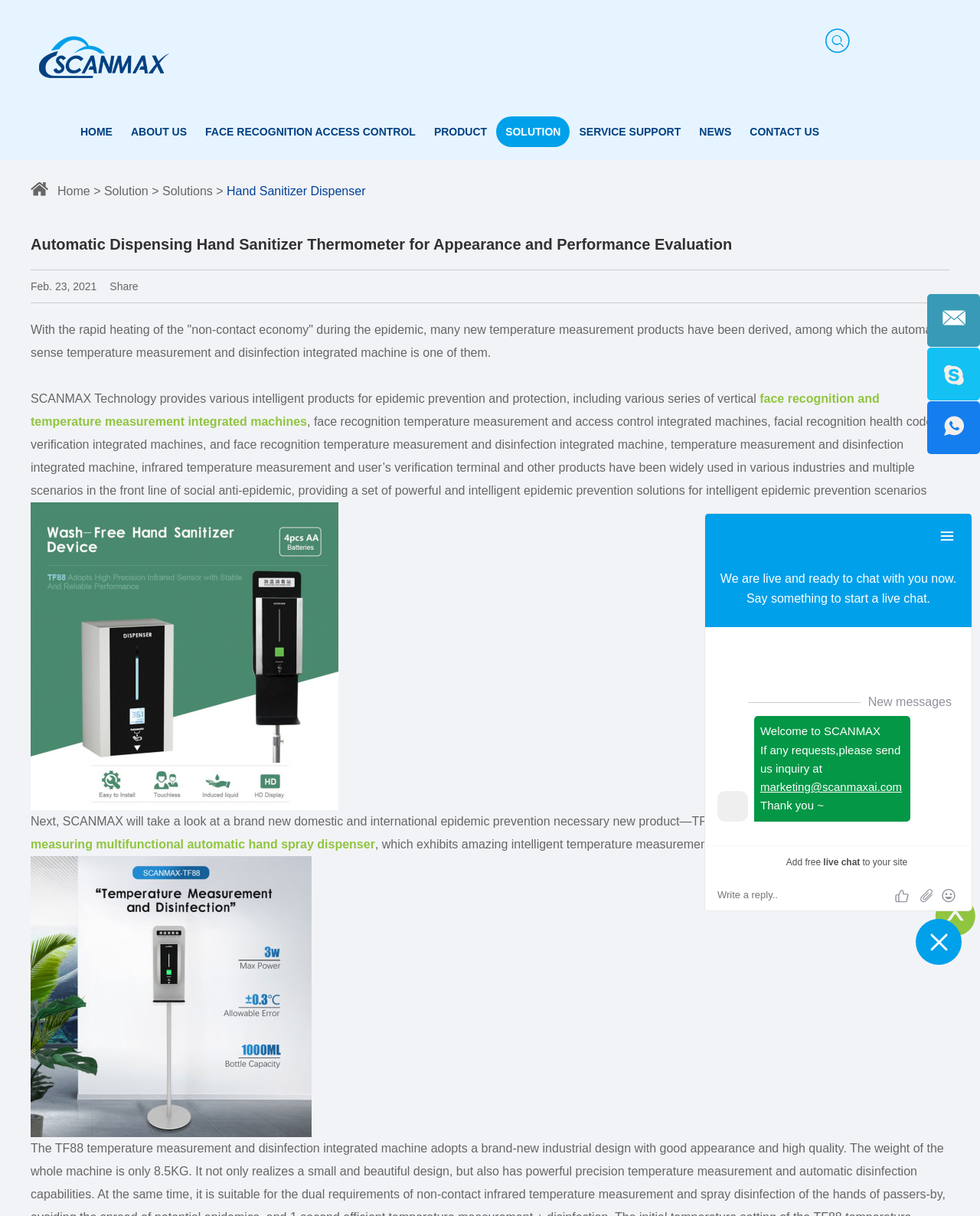What is the function of the SCANMAX products?
Carefully analyze the image and provide a detailed answer to the question.

The text describes the SCANMAX products as providing 'intelligent temperature measurement and disinfection capabilities', which suggests that they are capable of measuring temperature and disinfecting surfaces.